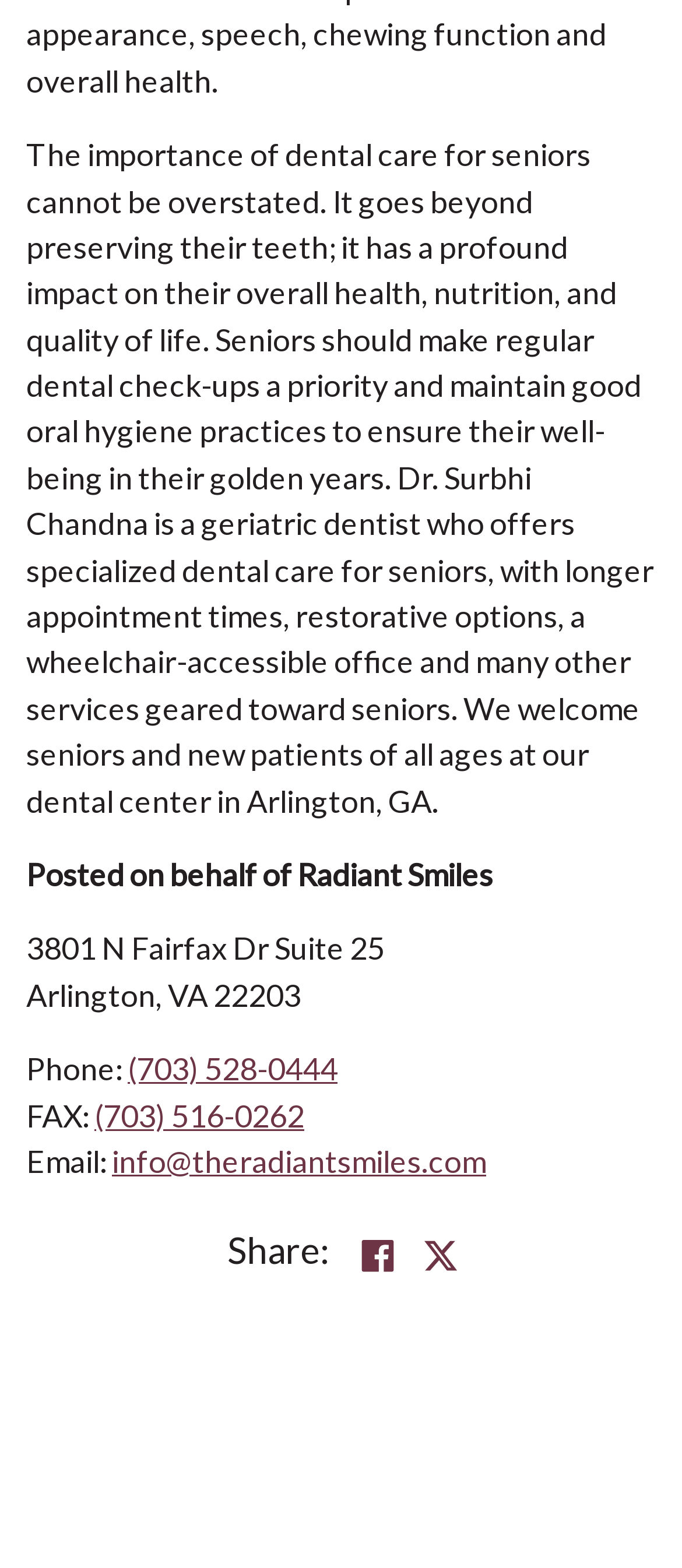Determine the bounding box coordinates (top-left x, top-left y, bottom-right x, bottom-right y) of the UI element described in the following text: (703) 516-0262

[0.138, 0.7, 0.446, 0.723]